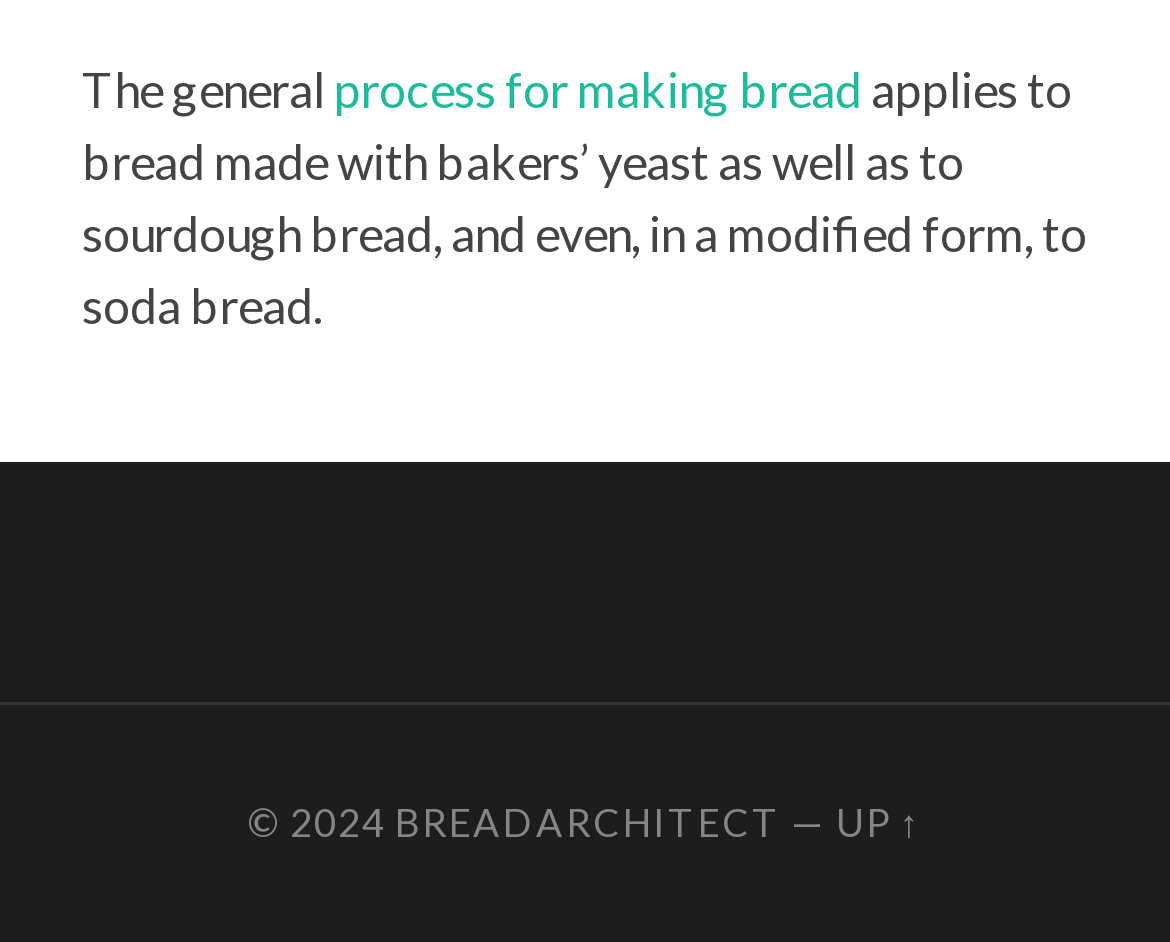What is the topic of the text?
Please elaborate on the answer to the question with detailed information.

The topic of the text can be inferred from the first sentence 'The general process for making bread' which suggests that the webpage is about the process of making bread.